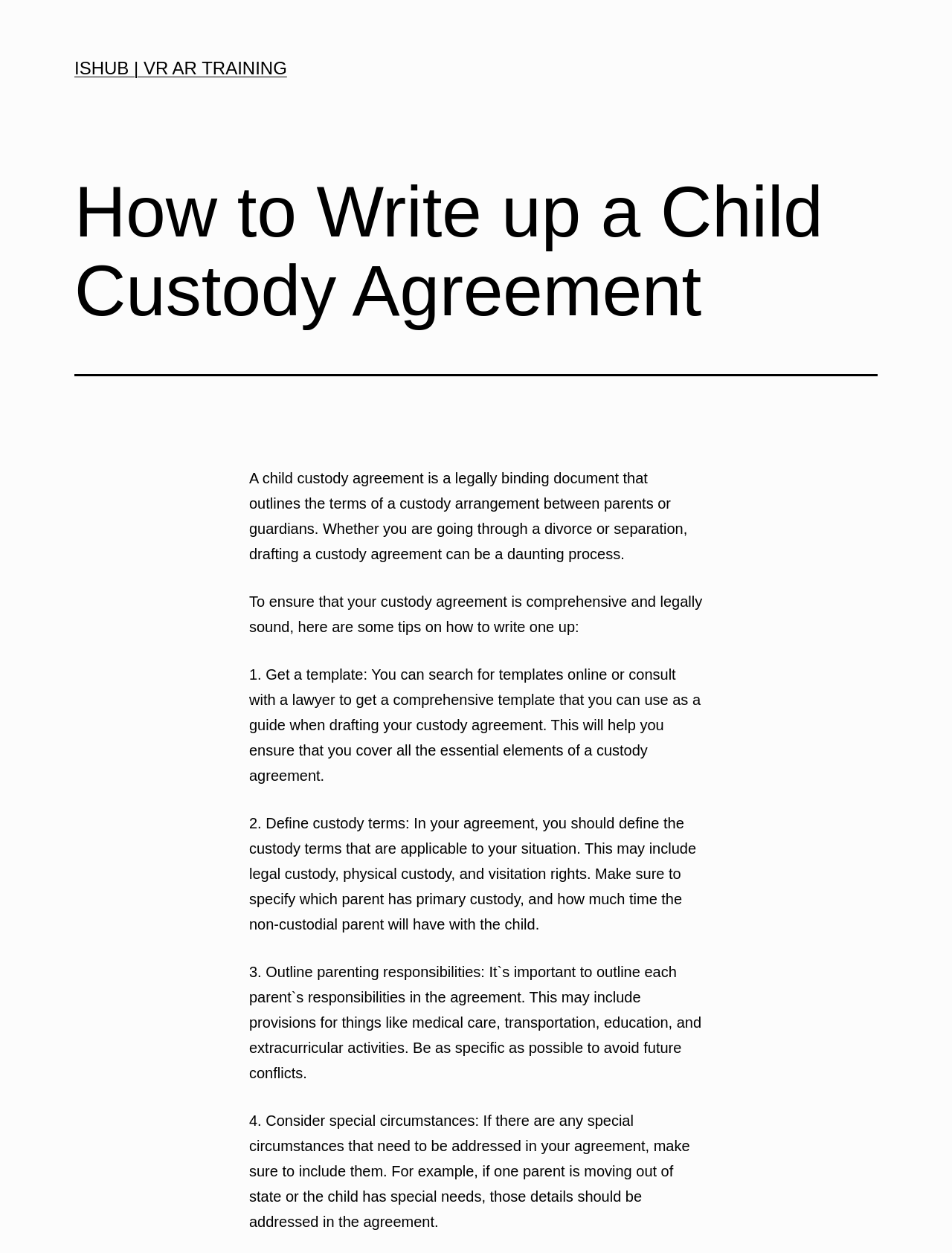Determine the bounding box coordinates (top-left x, top-left y, bottom-right x, bottom-right y) of the UI element described in the following text: ISHub | VR AR Training

[0.078, 0.046, 0.301, 0.062]